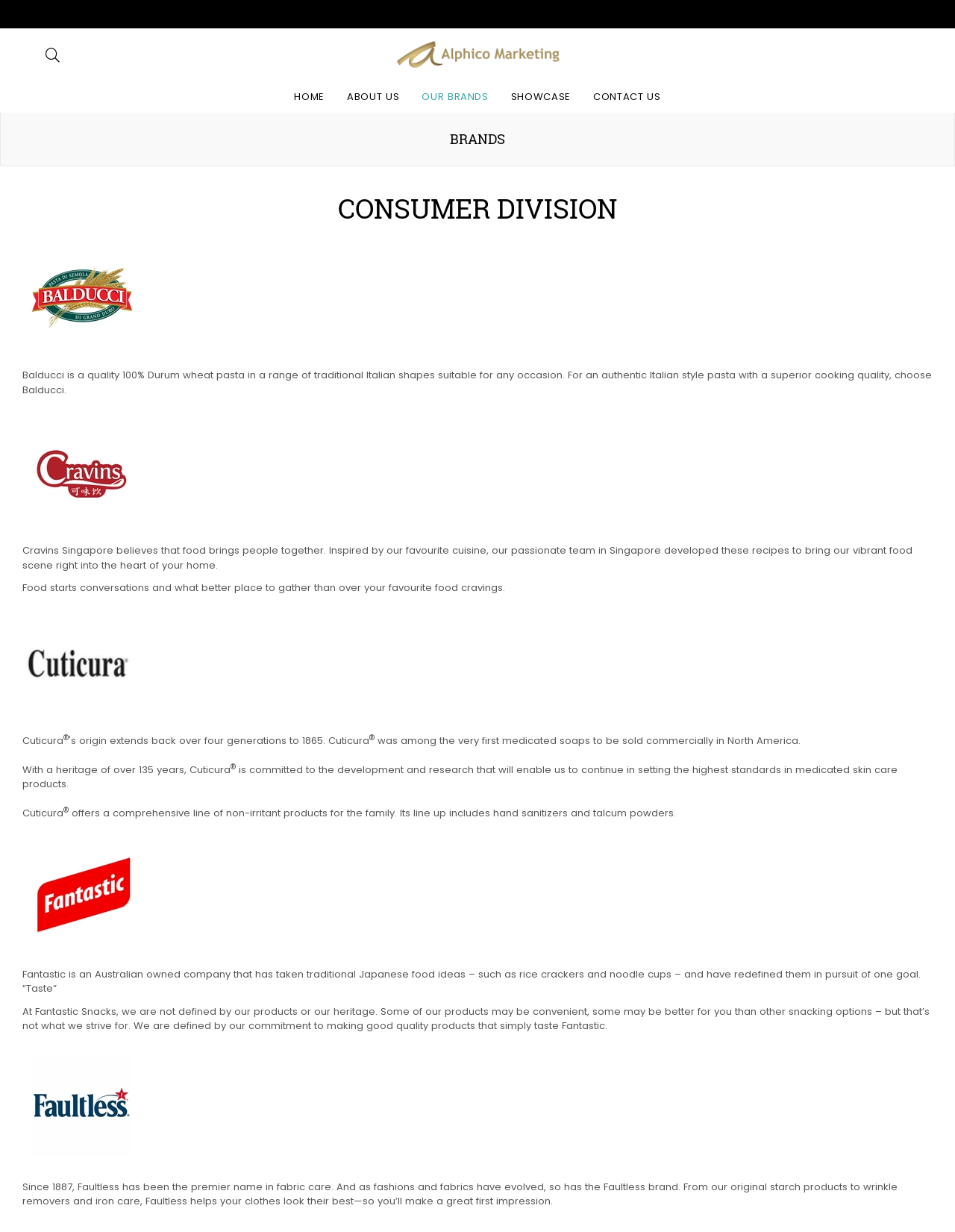Predict the bounding box coordinates of the UI element that matches this description: "Home". The coordinates should be in the format [left, top, right, bottom] with each value between 0 and 1.

[0.296, 0.067, 0.352, 0.091]